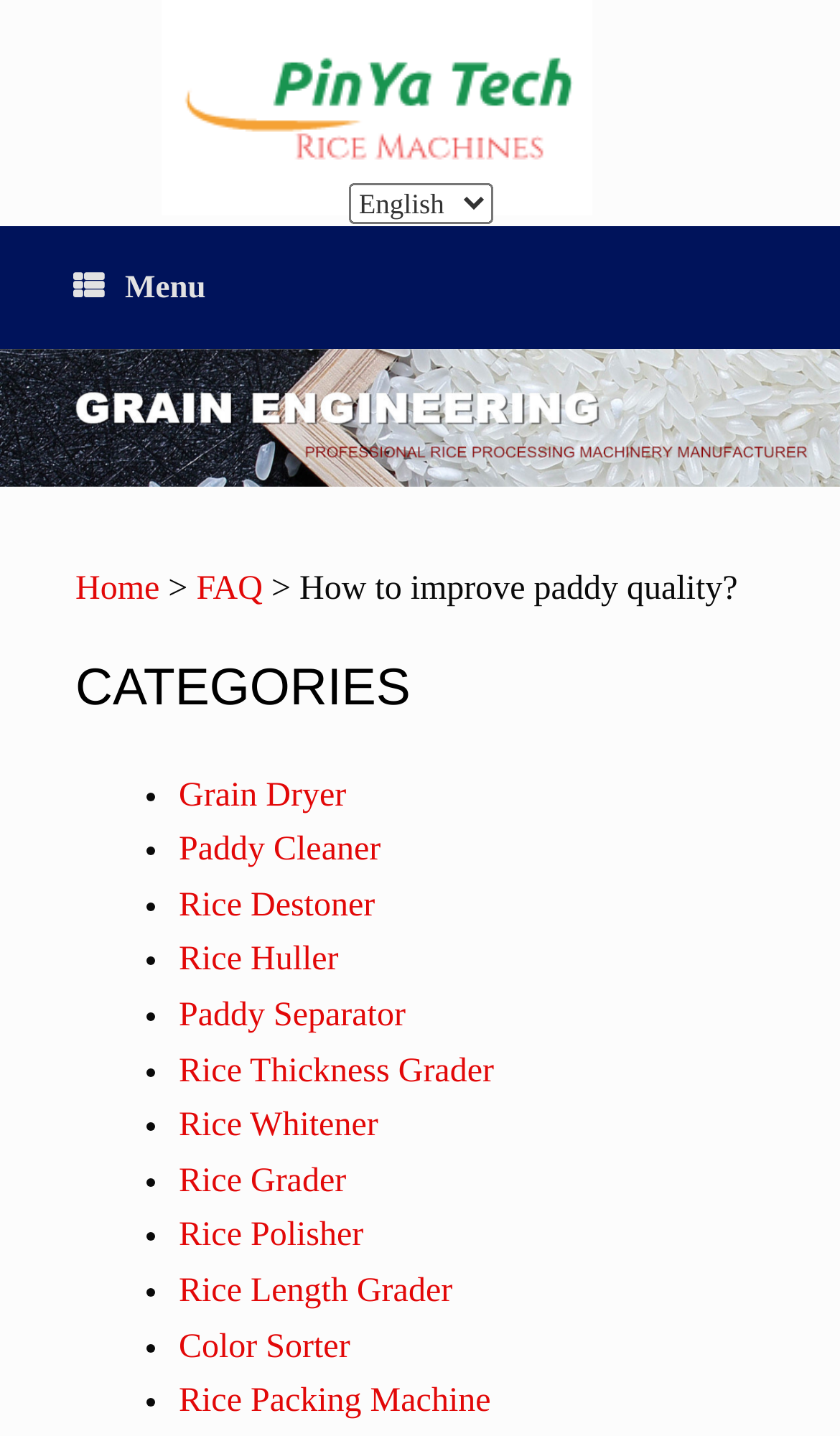Please identify the bounding box coordinates of the element on the webpage that should be clicked to follow this instruction: "View FAQ". The bounding box coordinates should be given as four float numbers between 0 and 1, formatted as [left, top, right, bottom].

[0.234, 0.398, 0.313, 0.424]